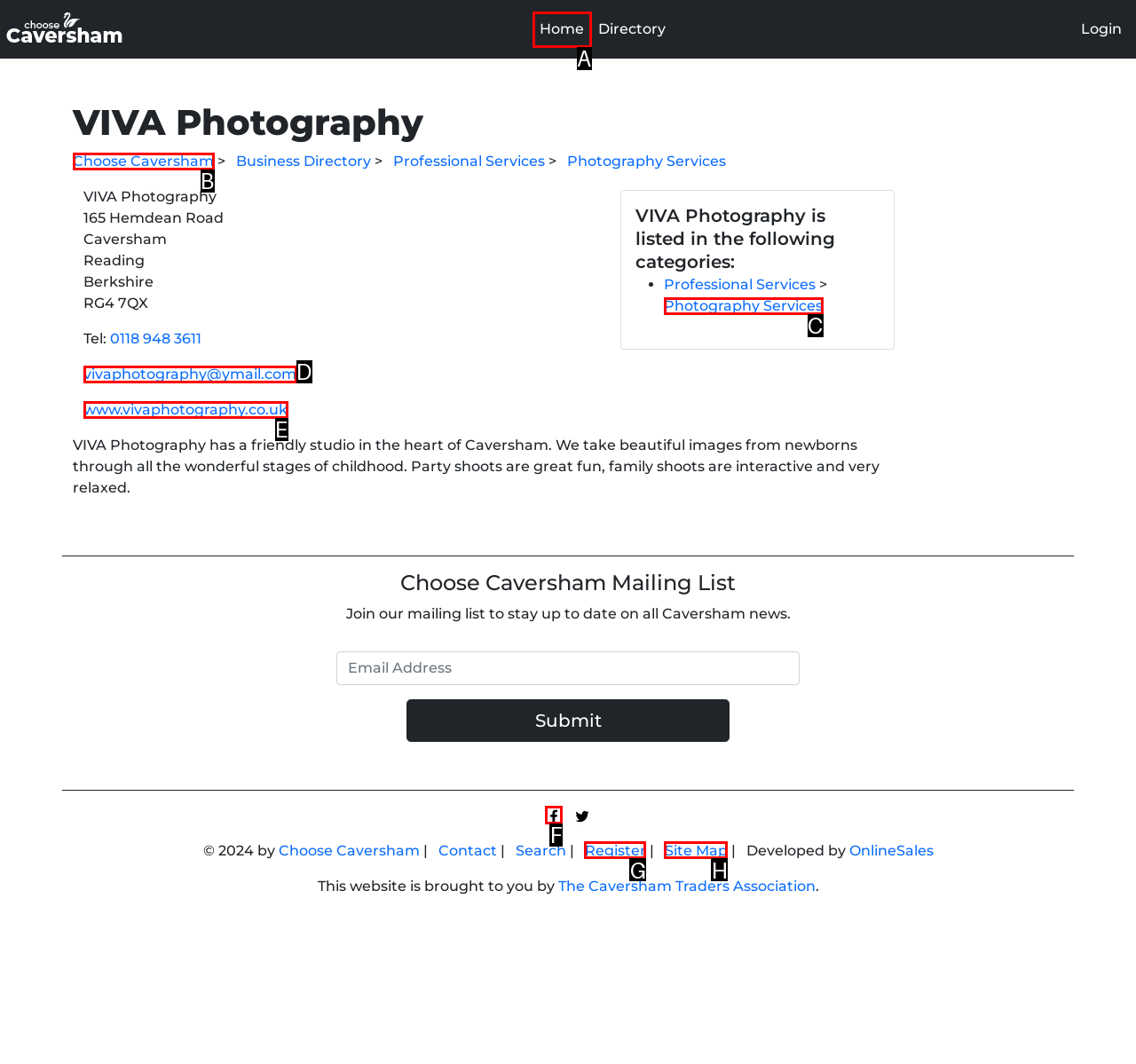Identify the HTML element that should be clicked to accomplish the task: Go to the Trust Tāirawhiti page
Provide the option's letter from the given choices.

None